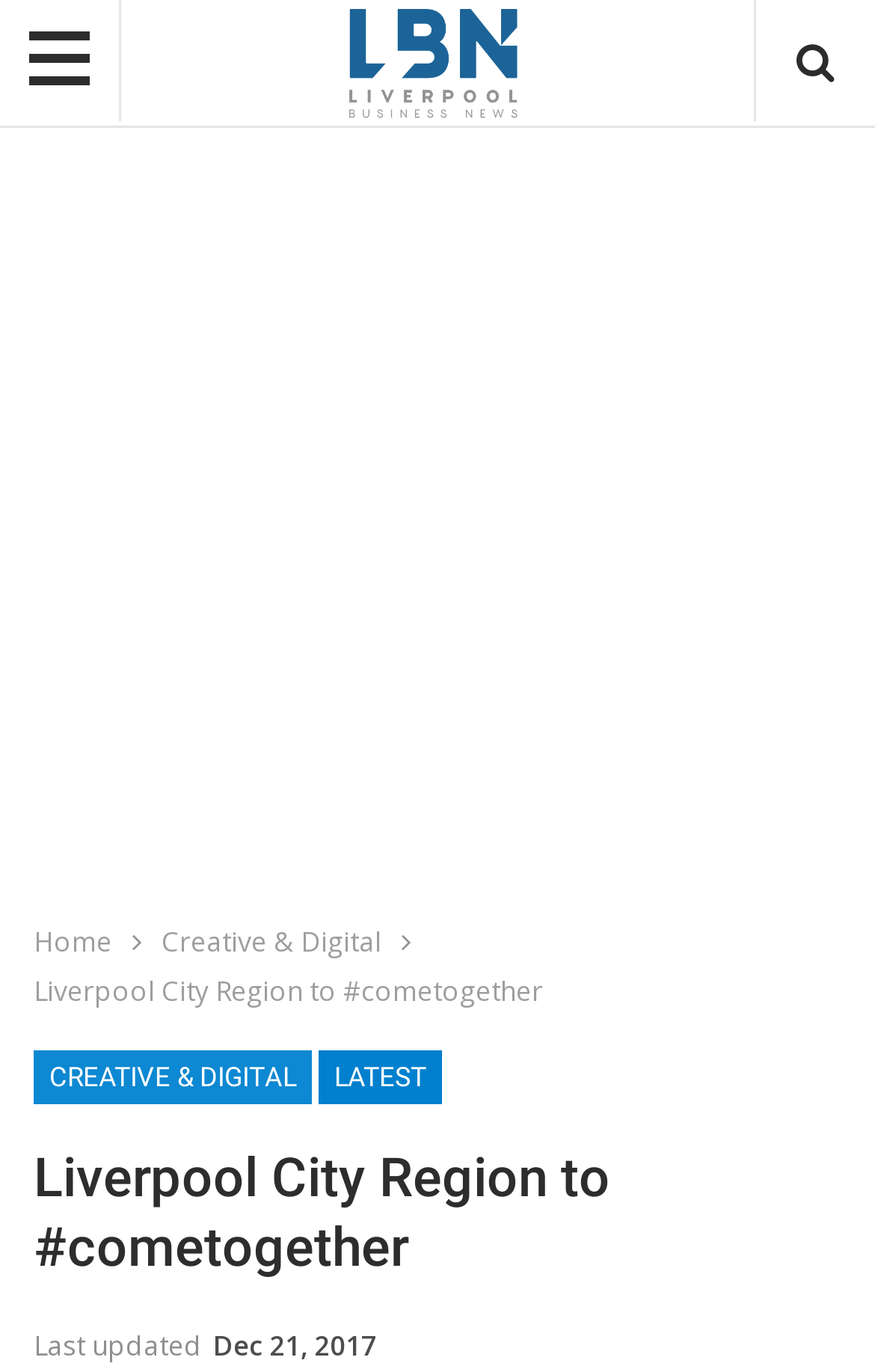Identify the bounding box for the element characterized by the following description: "Latest".

[0.364, 0.765, 0.505, 0.805]